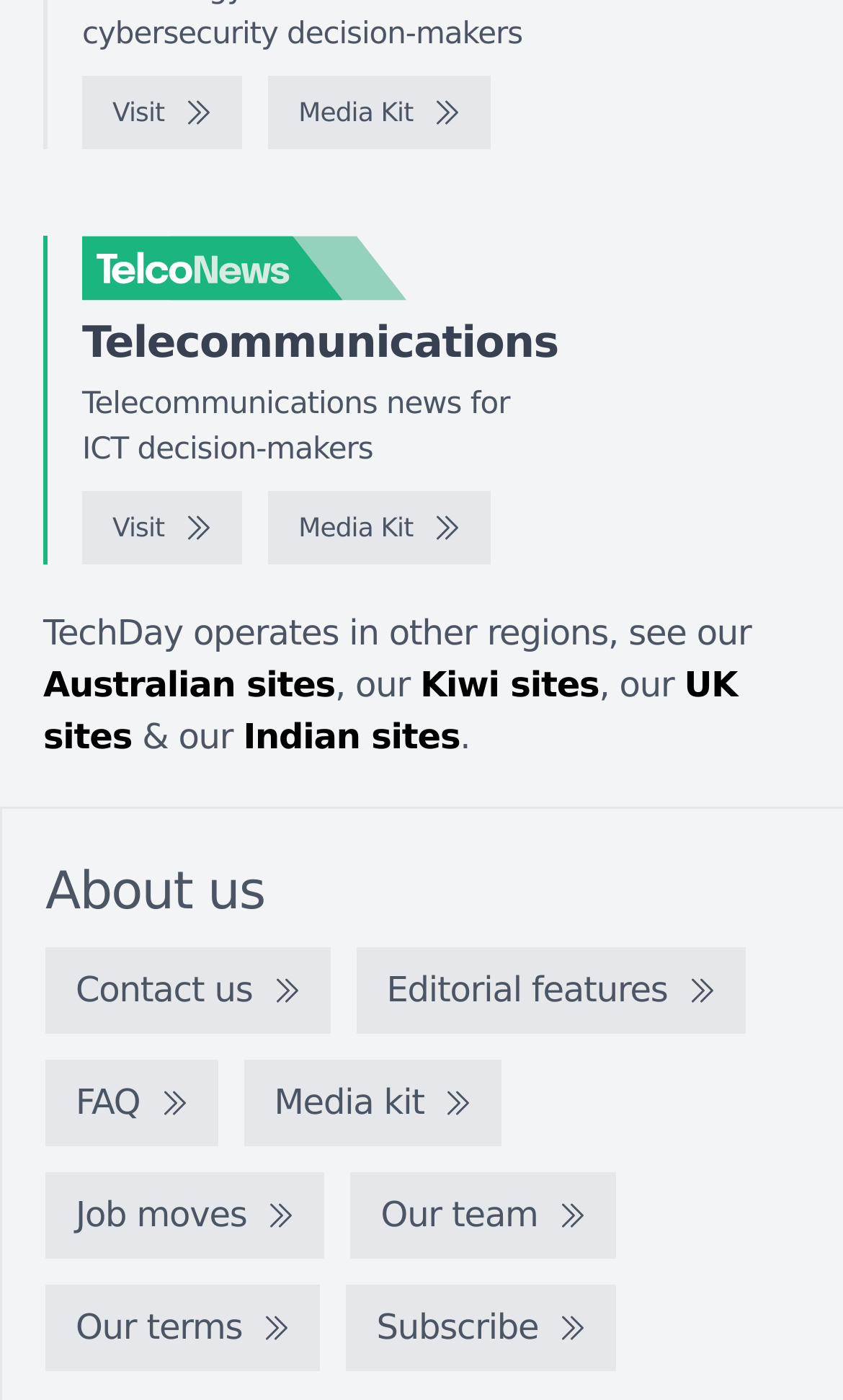Determine the bounding box coordinates of the clickable region to carry out the instruction: "Subscribe".

[0.411, 0.918, 0.731, 0.979]